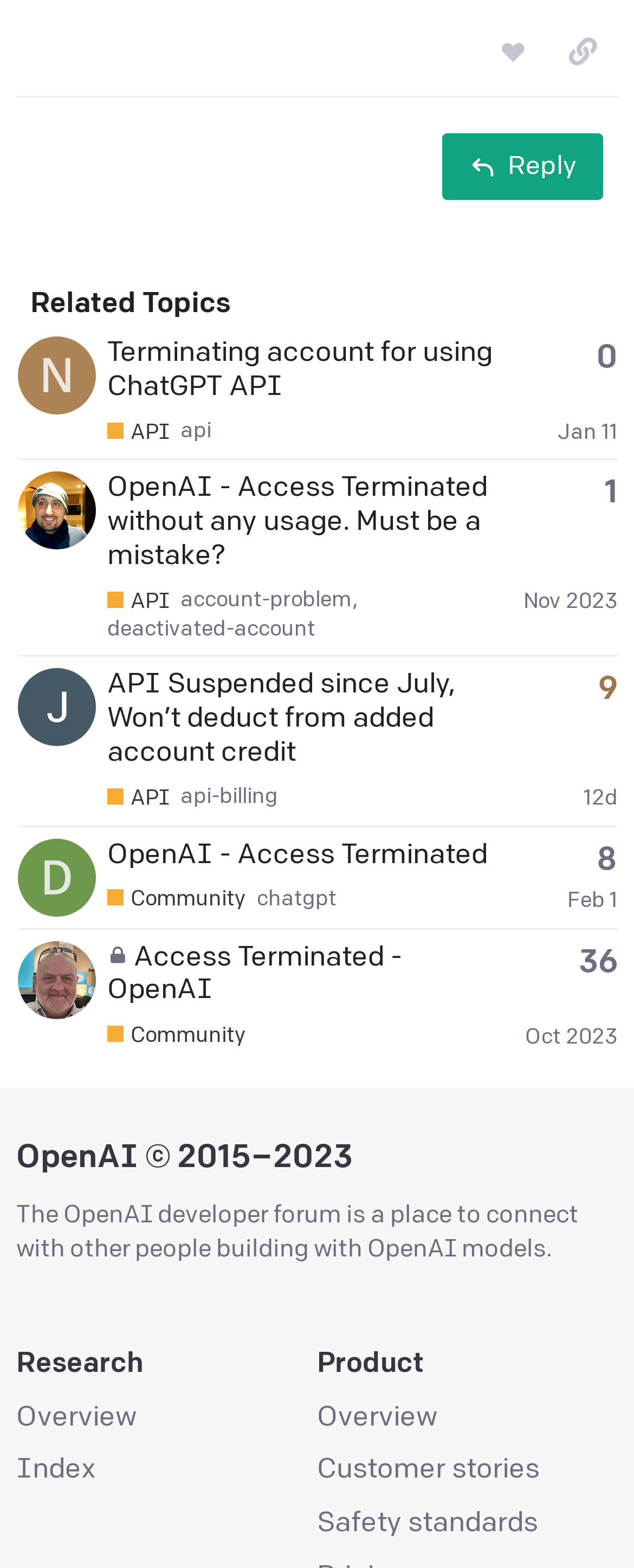Could you please study the image and provide a detailed answer to the question:
How many replies does the third topic have?

I looked at the third row in the table with the heading 'Related Topics' and found the text 'This topic has 9 replies with a high like to post ratio' which indicates that the third topic has 9 replies.